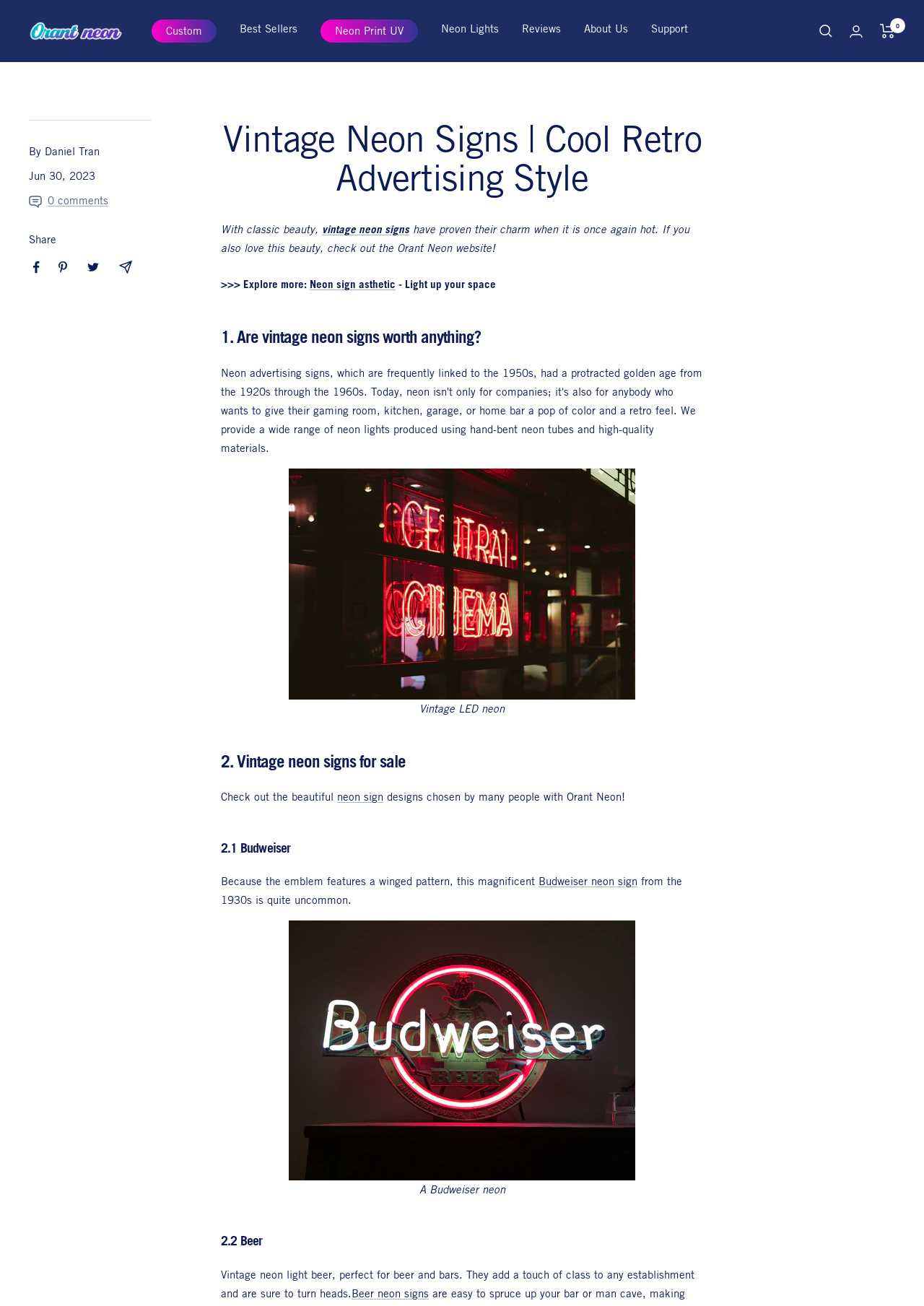What type of signs are being discussed on this webpage?
Please answer using one word or phrase, based on the screenshot.

Vintage neon signs